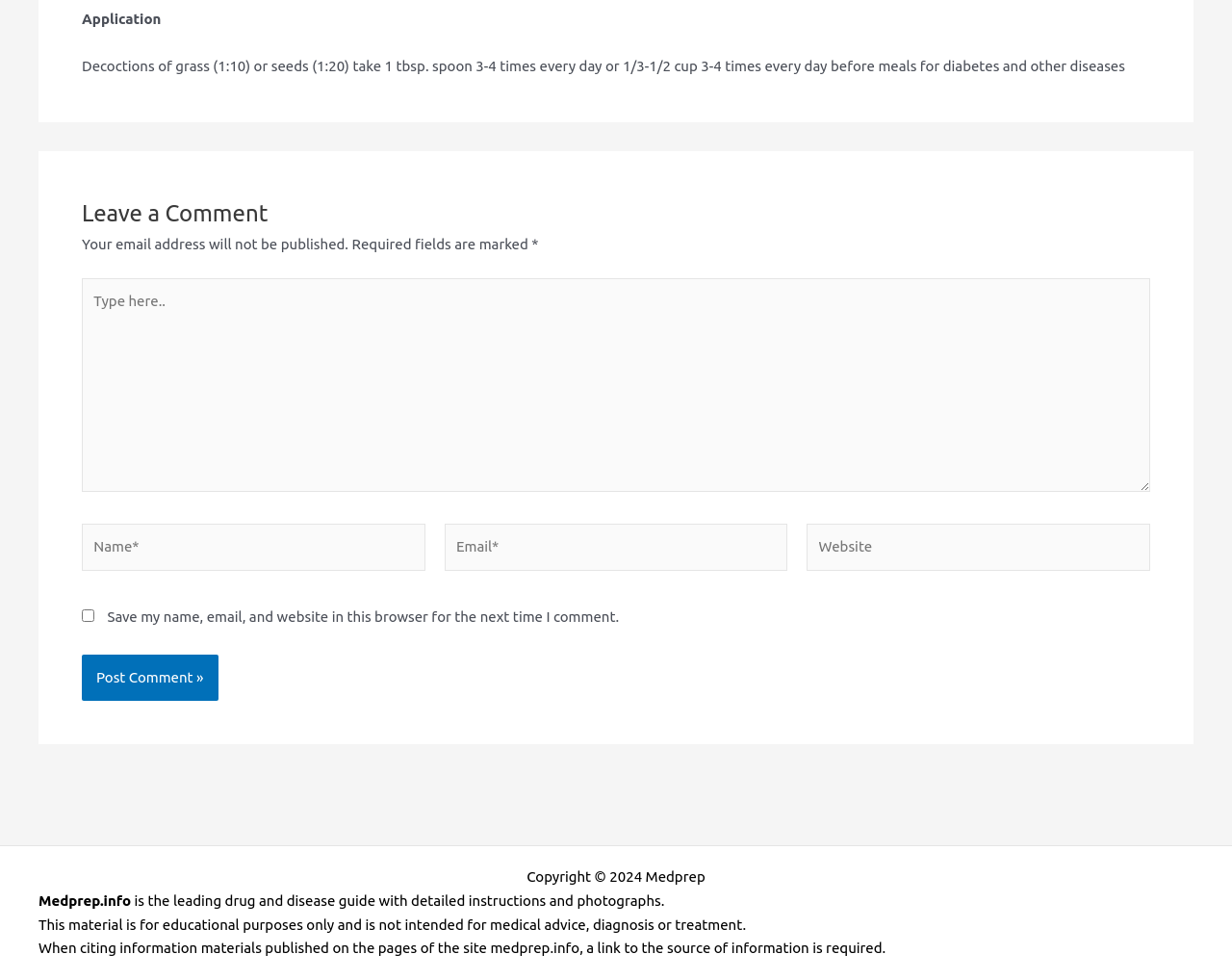Please find the bounding box coordinates in the format (top-left x, top-left y, bottom-right x, bottom-right y) for the given element description. Ensure the coordinates are floating point numbers between 0 and 1. Description: parent_node: Email* name="email" placeholder="Email*"

[0.361, 0.534, 0.639, 0.583]